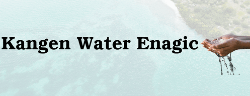List and describe all the prominent features within the image.

The image features the logo of "Kangen Water Enagic," prominently displayed in a bold, stylized font. Below the text, a pair of hands is depicted gently releasing small particles, possibly water or soil, into the serene, turquoise waters beneath. This visual evokes themes of purity, natural resources, and the importance of water, aligning with Kangen Water Enagic's focus on water technology solutions. The overall design combines imagery and text to communicate a commitment to clean, health-oriented water solutions, emphasizing the brand's ethos in promoting wellness and sustainability.